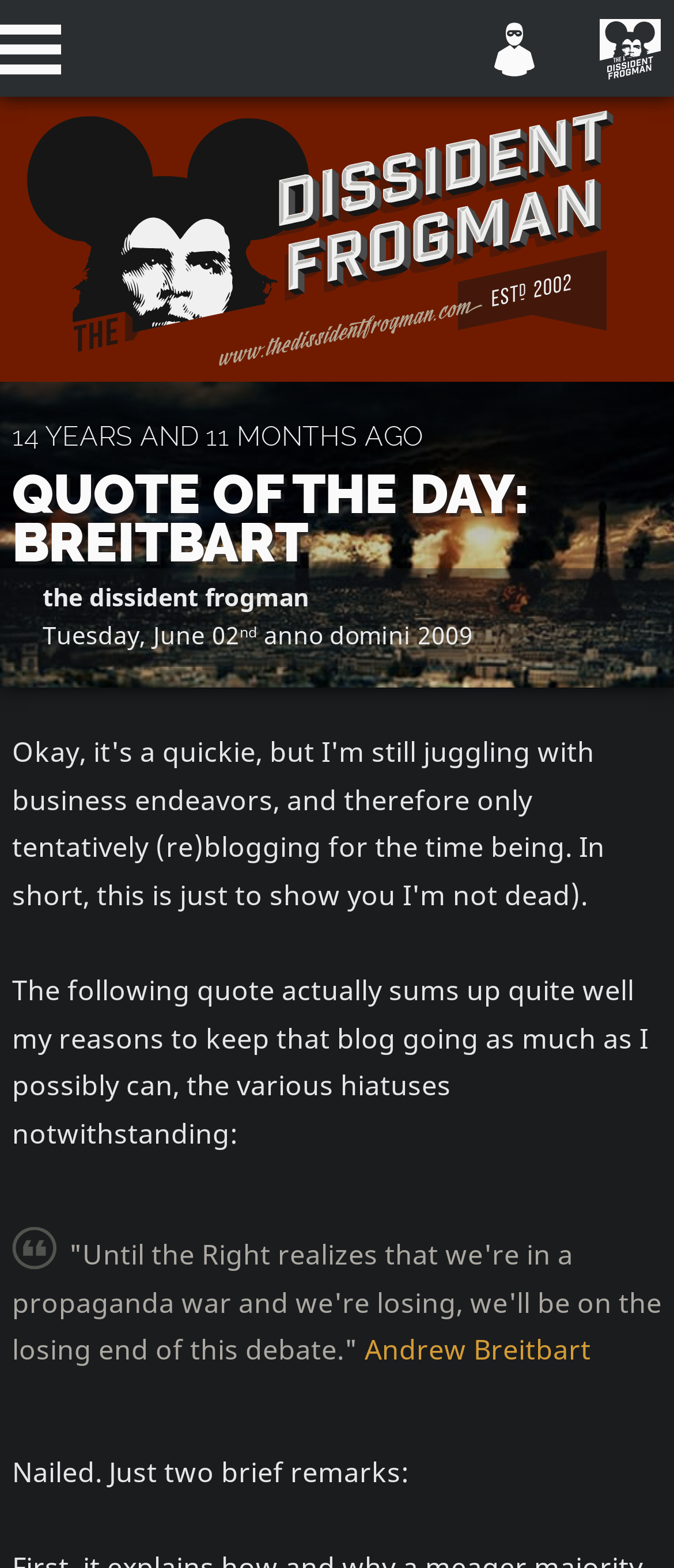Provide a one-word or brief phrase answer to the question:
When was the quote of the day posted?

Tuesday, June 02, 2009